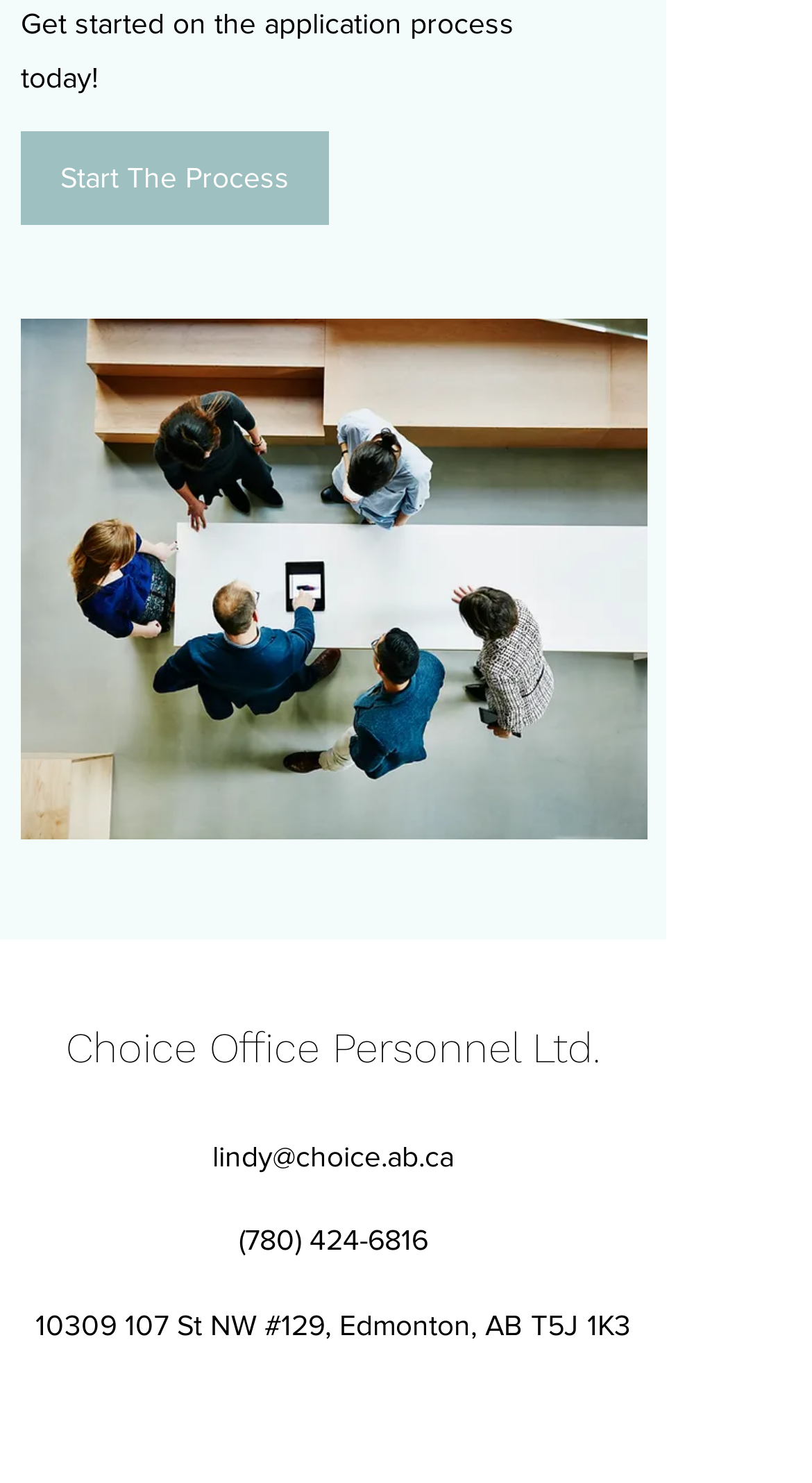Determine the bounding box for the UI element as described: "Choice Office Personnel Ltd.". The coordinates should be represented as four float numbers between 0 and 1, formatted as [left, top, right, bottom].

[0.081, 0.689, 0.74, 0.723]